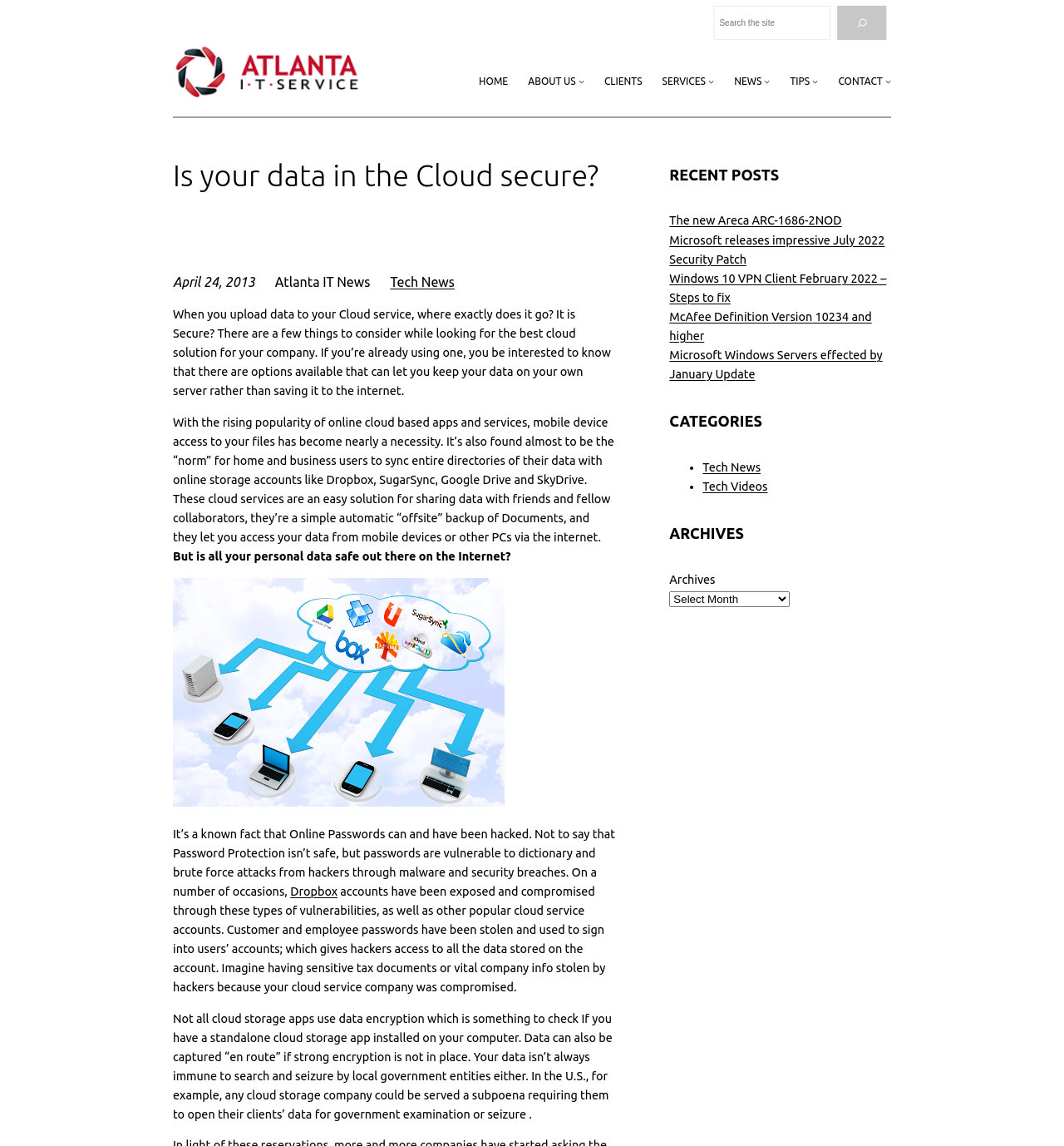Use one word or a short phrase to answer the question provided: 
What type of content is listed under 'RECENT POSTS'?

Blog posts